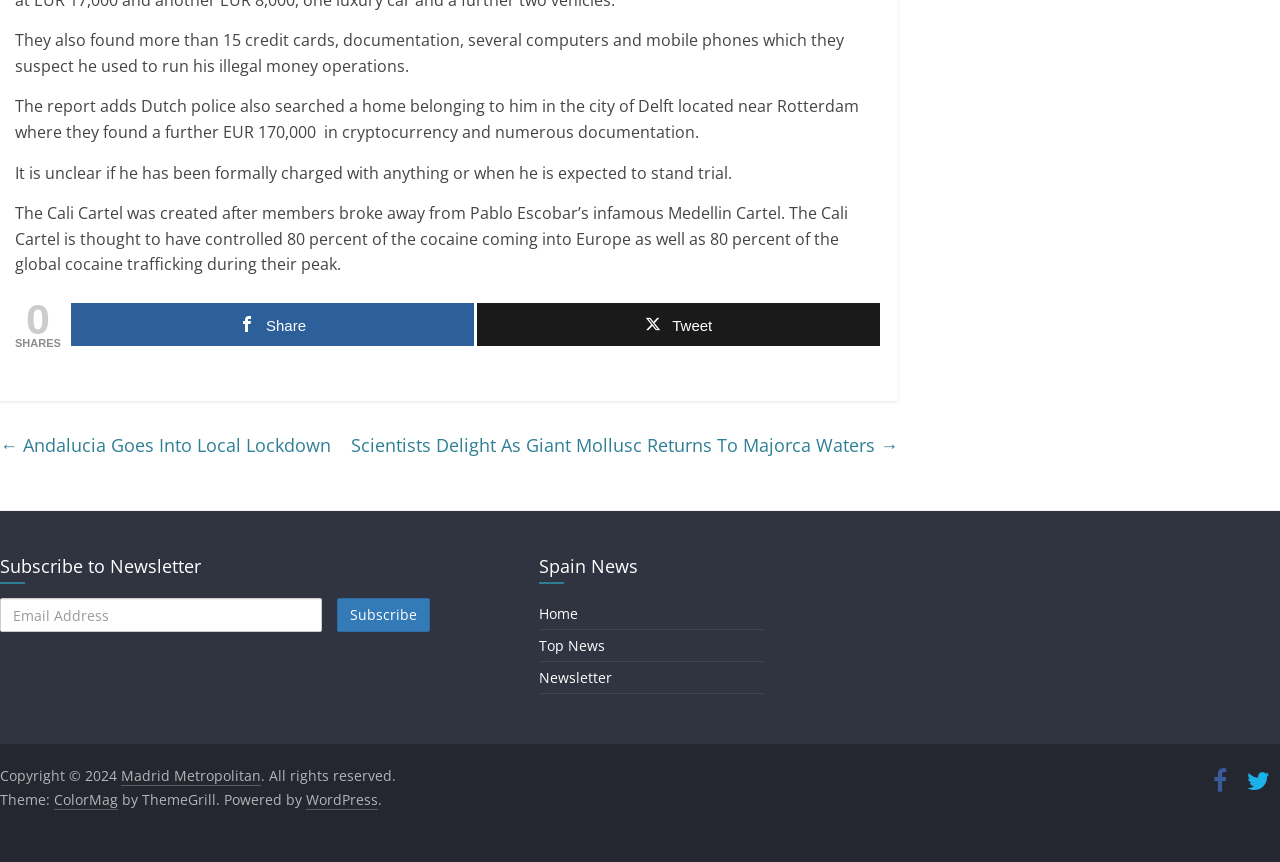Find the bounding box coordinates of the element to click in order to complete the given instruction: "Go to Home."

[0.421, 0.701, 0.452, 0.723]